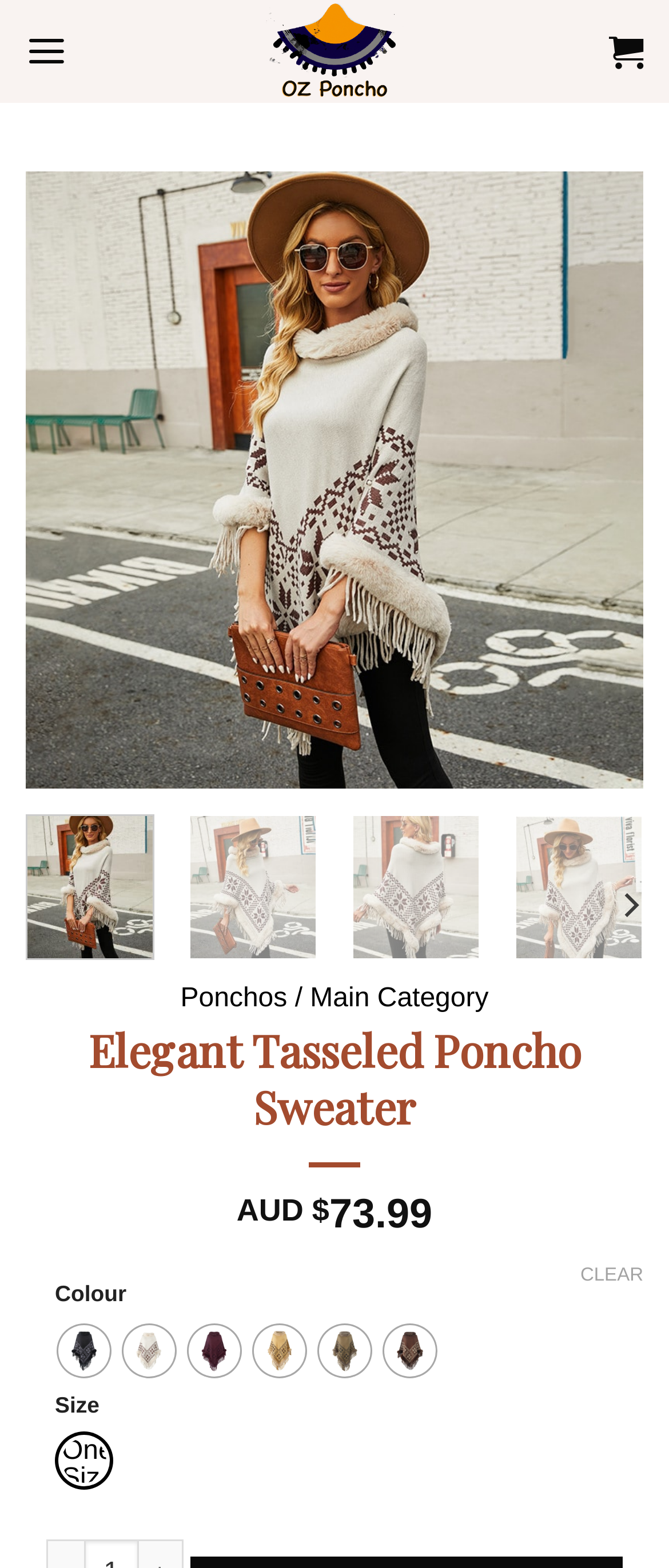What is the default size selected for the Elegant Tasseled Poncho Sweater?
Your answer should be a single word or phrase derived from the screenshot.

One Size